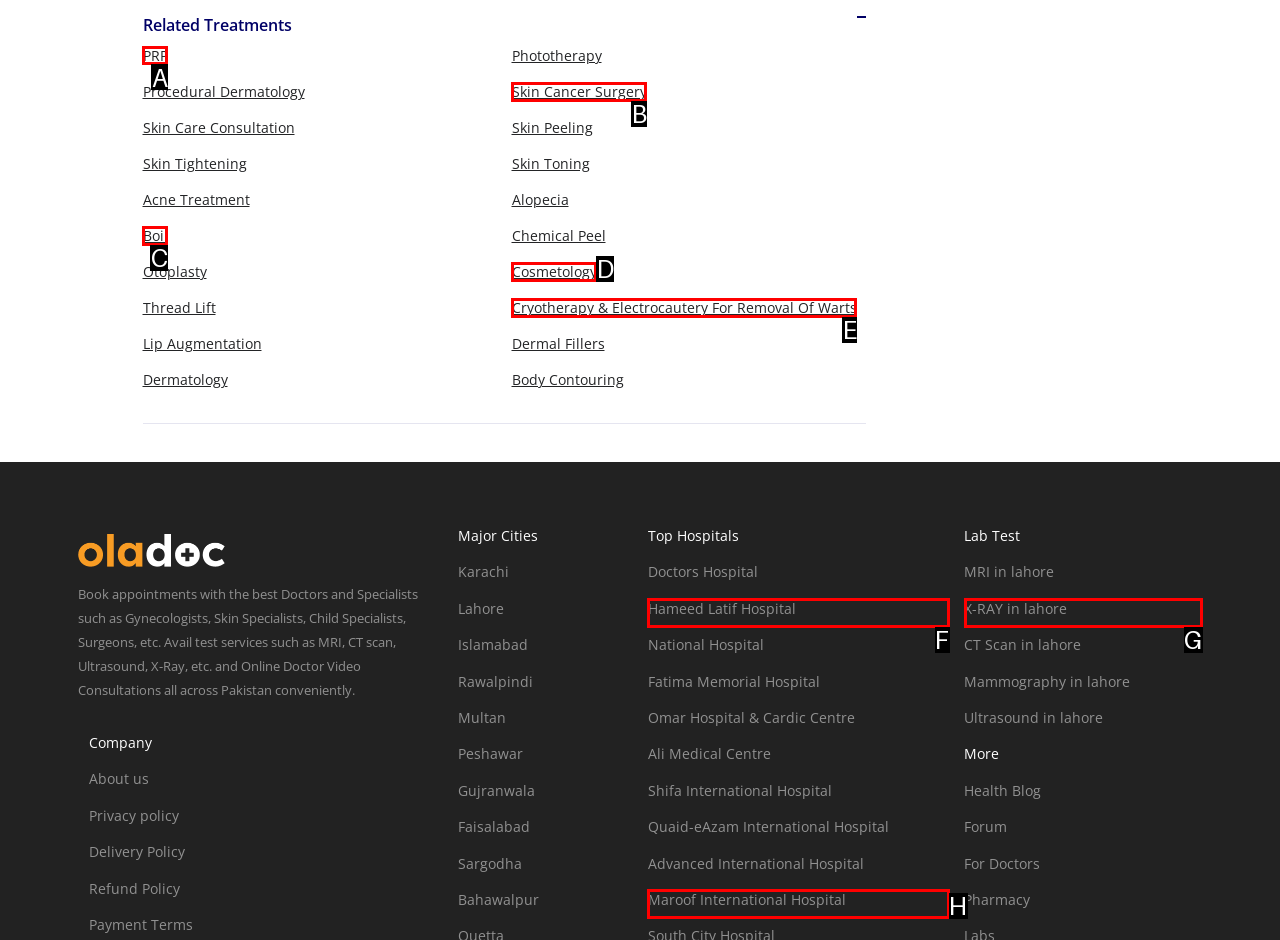Which HTML element should be clicked to complete the task: Book an appointment with a doctor? Answer with the letter of the corresponding option.

A